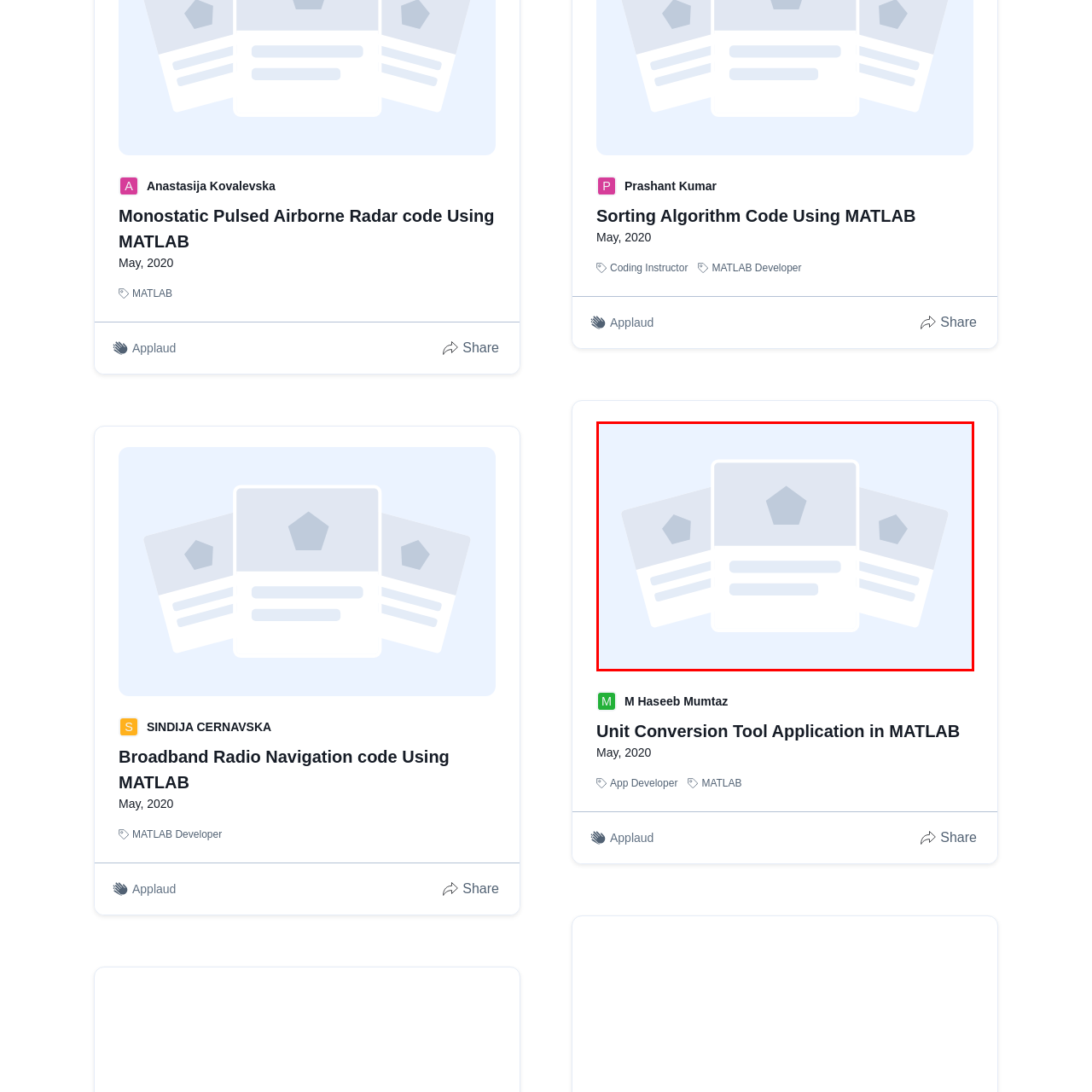Focus on the image encased in the red box and respond to the question with a single word or phrase:
What is the background color tone of the image?

Light colors